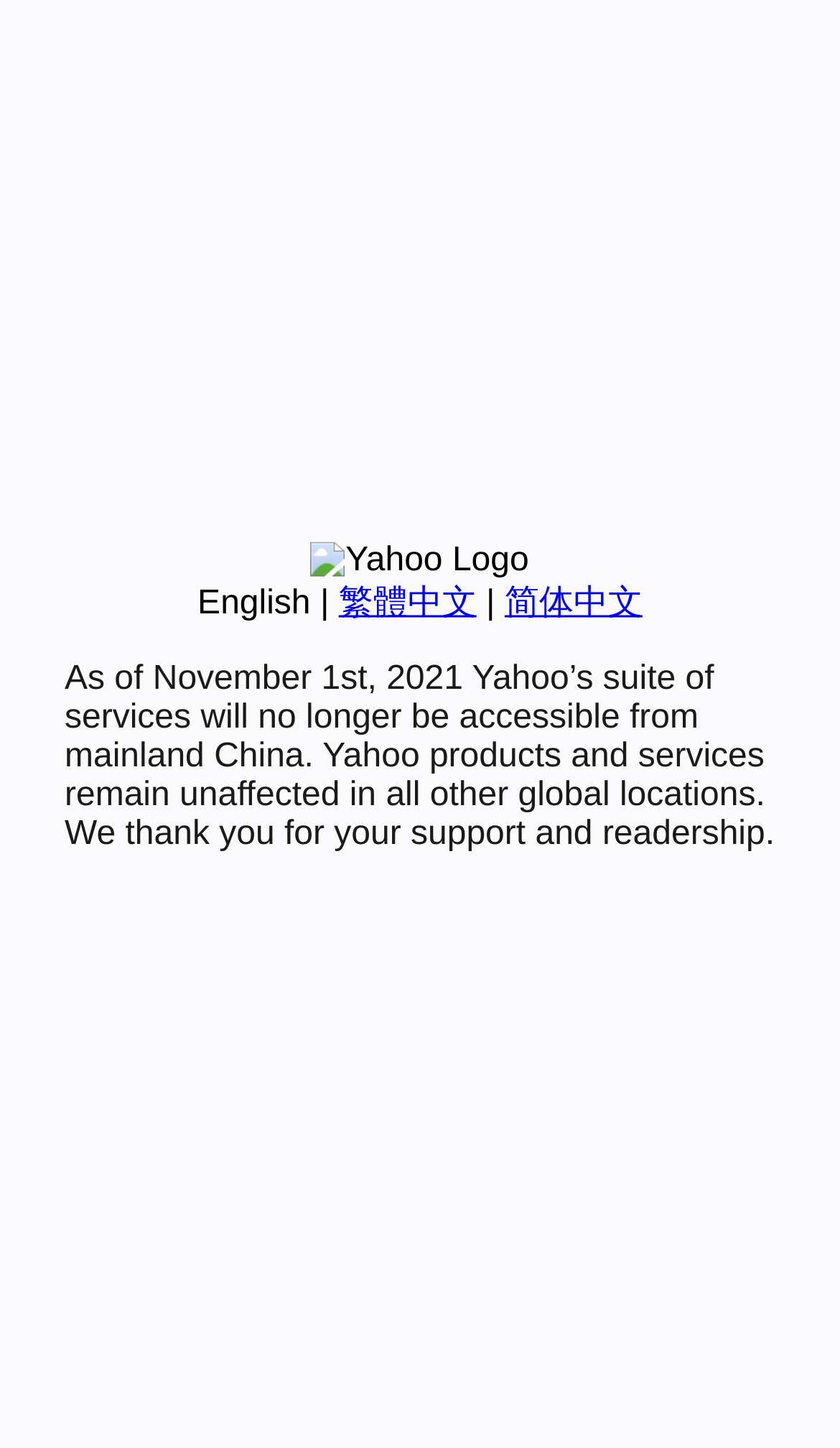Provide the bounding box coordinates of the HTML element described by the text: "简体中文".

[0.601, 0.404, 0.765, 0.429]